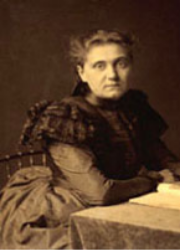Use one word or a short phrase to answer the question provided: 
What is the fashion style of Jane Addams' outfit?

Historical